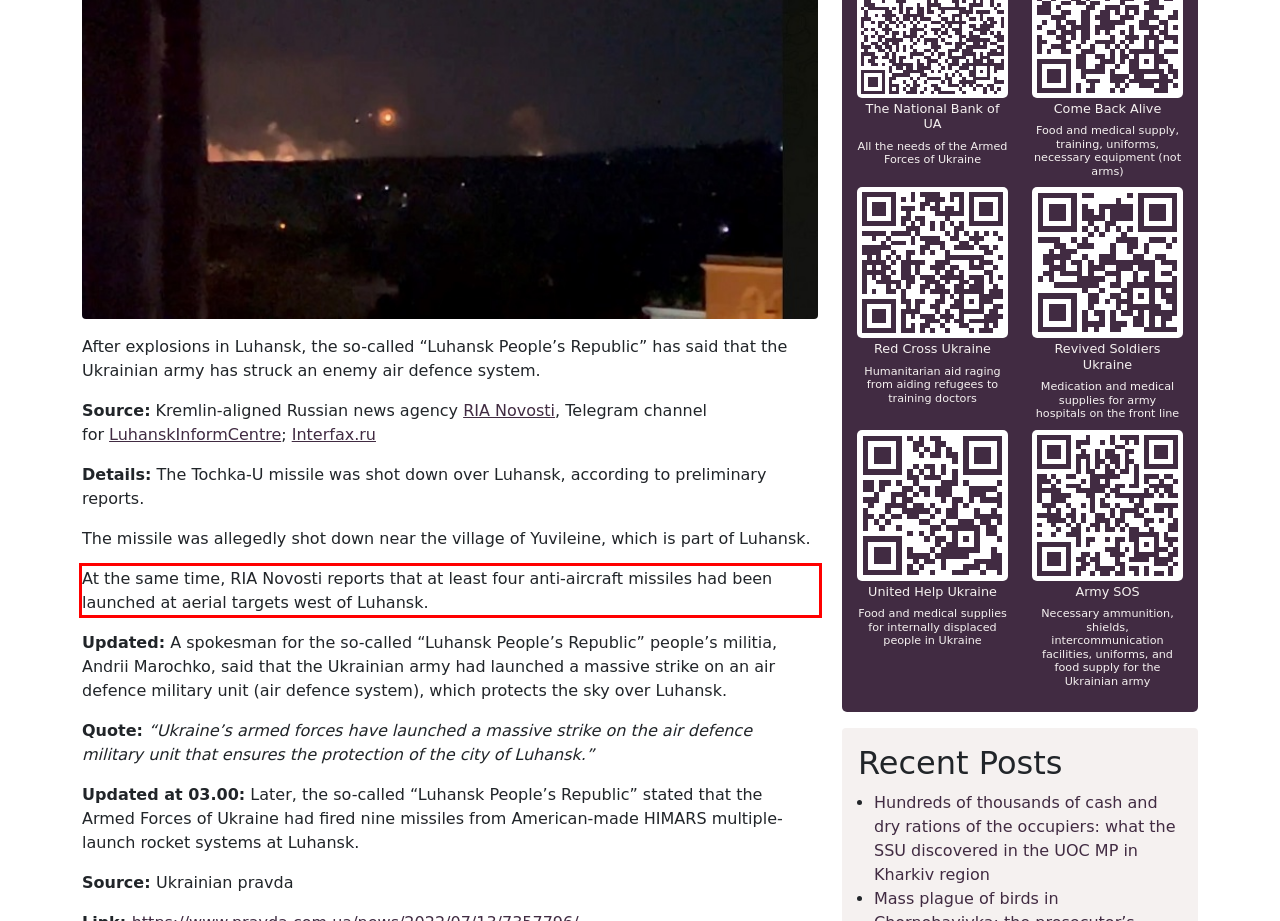Please analyze the screenshot of a webpage and extract the text content within the red bounding box using OCR.

At the same time, RIA Novosti reports that at least four anti-aircraft missiles had been launched at aerial targets west of Luhansk.